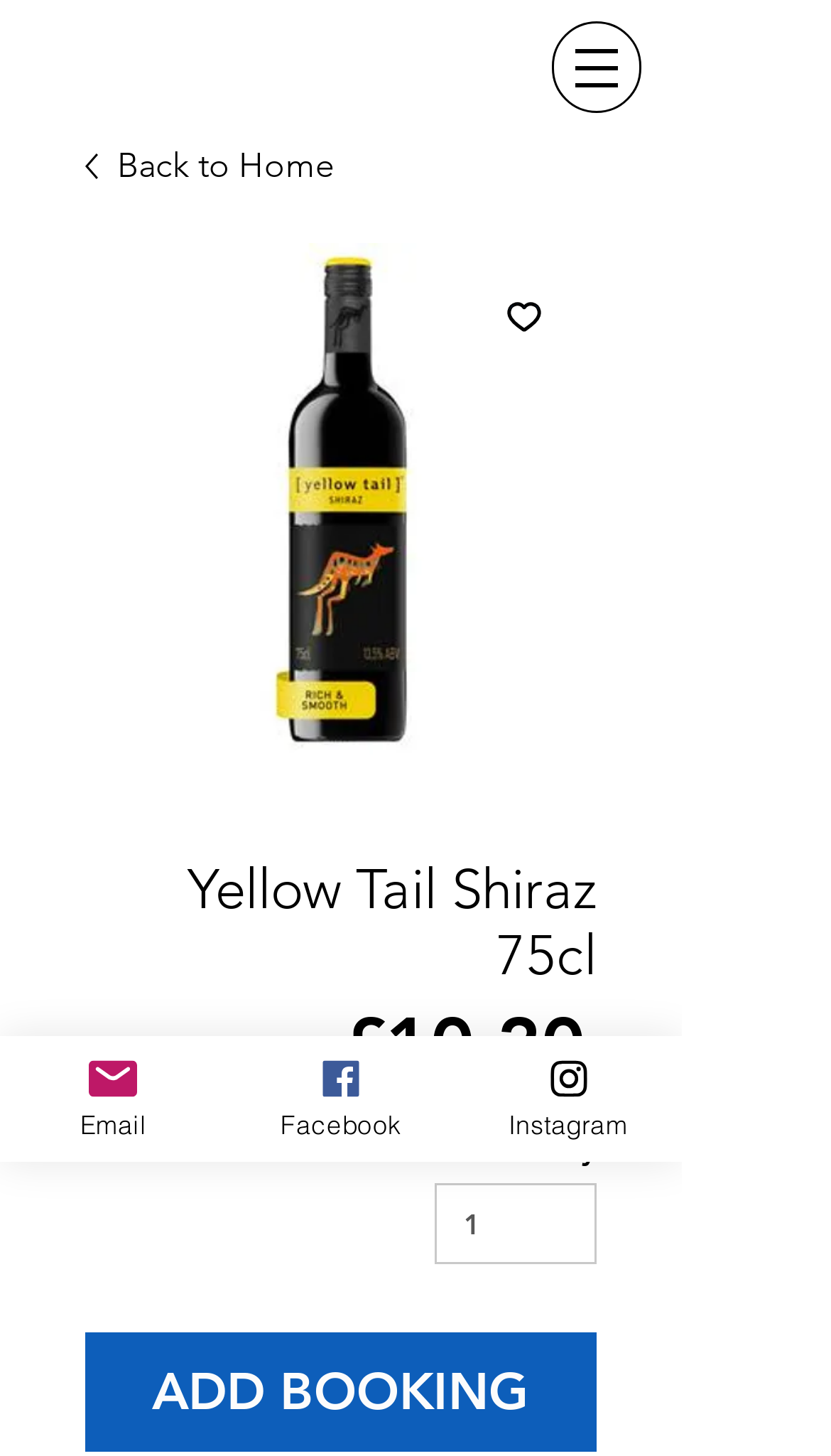Please reply to the following question using a single word or phrase: 
What is the name of the product displayed on the webpage?

Yellow Tail Shiraz 75cl